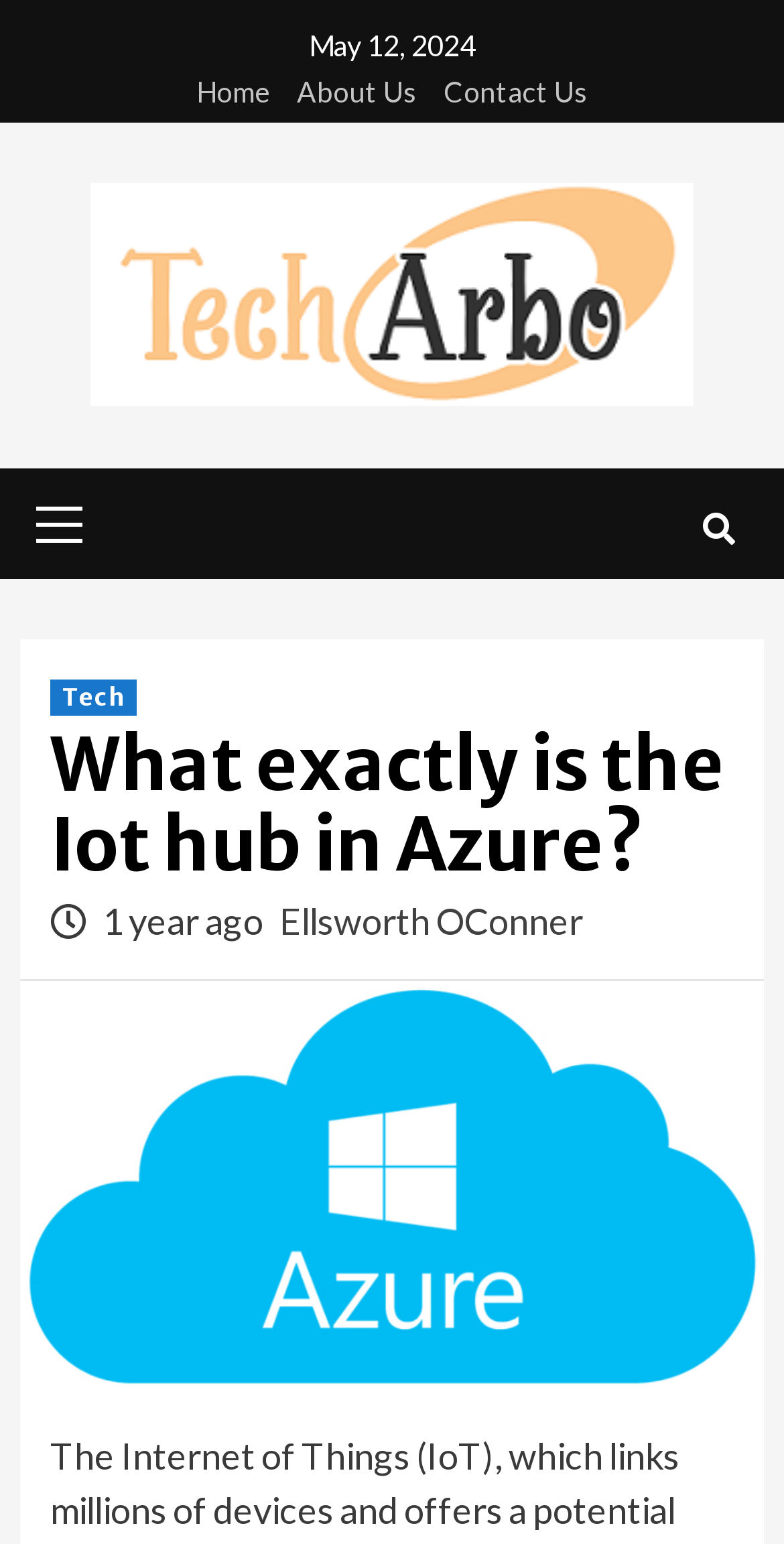Find the bounding box coordinates of the element to click in order to complete this instruction: "view about us". The bounding box coordinates must be four float numbers between 0 and 1, denoted as [left, top, right, bottom].

[0.353, 0.047, 0.532, 0.079]